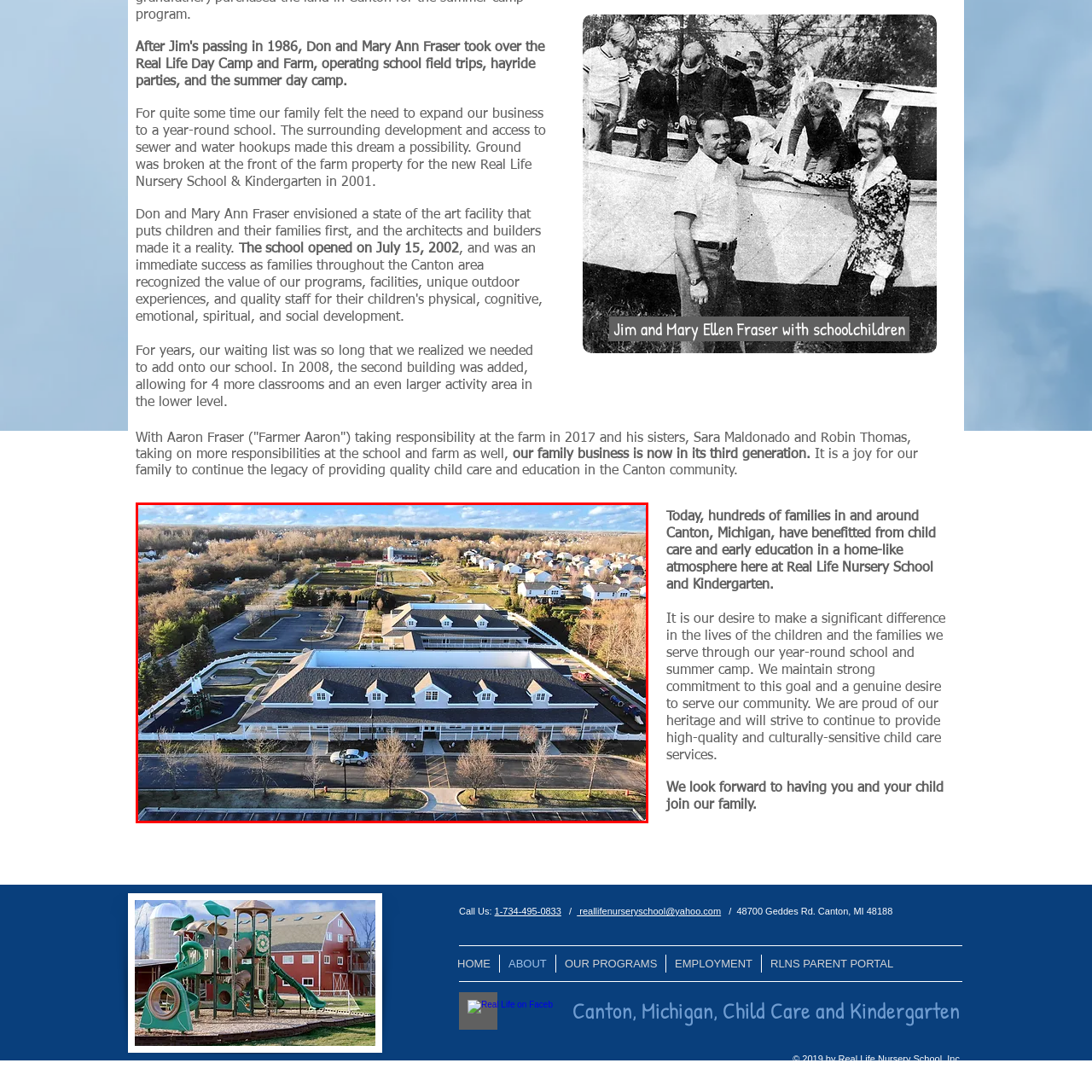What is the description of the outdoor area surrounding the school?
Take a look at the image highlighted by the red bounding box and provide a detailed answer to the question.

The caption describes the outdoor area surrounding the school as spacious, which includes play structures and landscaped grounds, providing a welcoming atmosphere for the children.